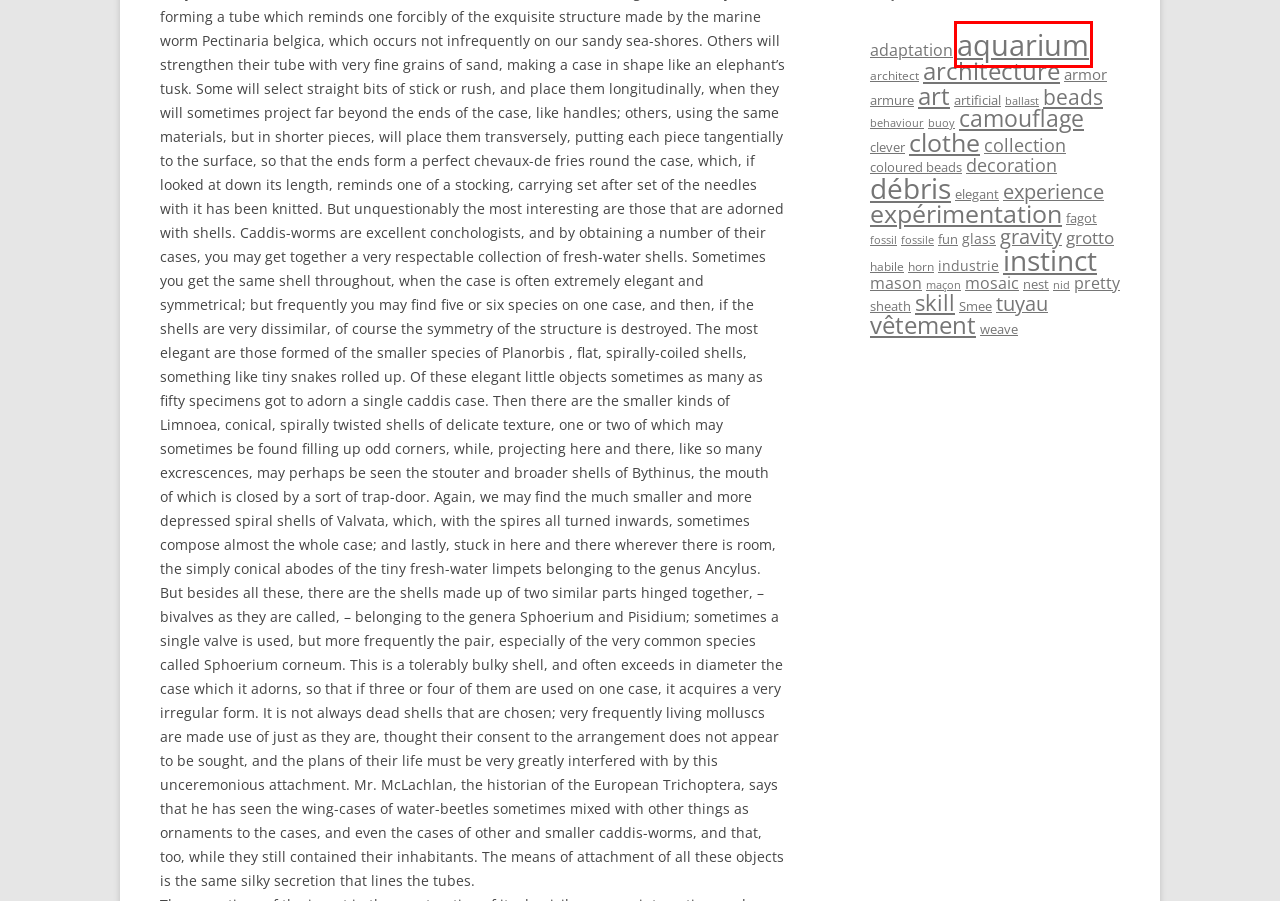Using the screenshot of a webpage with a red bounding box, pick the webpage description that most accurately represents the new webpage after the element inside the red box is clicked. Here are the candidates:
A. mosaic | Miroir du Trichoptère / The Caddisfly’s Mirror
B. beads | Miroir du Trichoptère / The Caddisfly’s Mirror
C. weave | Miroir du Trichoptère / The Caddisfly’s Mirror
D. nest | Miroir du Trichoptère / The Caddisfly’s Mirror
E. Smee | Miroir du Trichoptère / The Caddisfly’s Mirror
F. artificial | Miroir du Trichoptère / The Caddisfly’s Mirror
G. aquarium | Miroir du Trichoptère / The Caddisfly’s Mirror
H. elegant | Miroir du Trichoptère / The Caddisfly’s Mirror

G